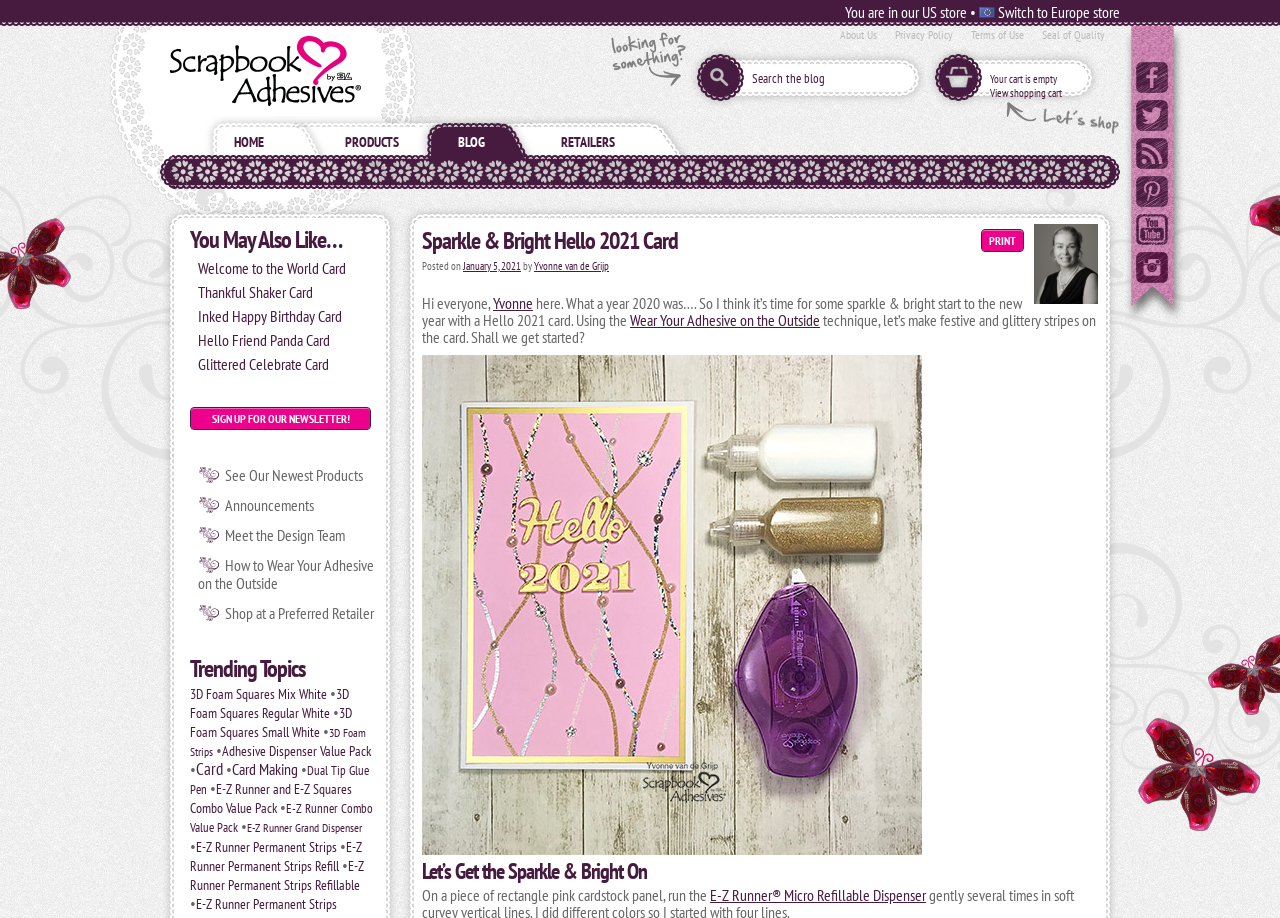Explain the contents of the webpage comprehensively.

This webpage is a blog post from Scrapbook Adhesives by 3L Crafty Power Blog, specifically a cardmaking tutorial by Yvonne van de Grijp. At the top of the page, there is a notification indicating that the user is in the US store, with an option to switch to the Europe store. Below this, there are several links to social media profiles and a search bar.

The main content of the page is divided into two sections. On the left side, there is a list of links to other blog posts, including "You May Also Like…" and "Trending Topics" sections. These links are organized in a vertical column, with headings separating the different categories.

On the right side, the blog post itself is displayed. The title of the post, "Sparkle & Bright Hello 2021 Card," is followed by a brief introduction and a tutorial on how to create a festive and glittery card using the "Wear Your Adhesive on the Outside" technique. The tutorial includes several images and step-by-step instructions.

Throughout the page, there are several calls-to-action, such as "SIGN UP FOR OUR NEWSLETTER!" and "See Our Newest Products." There are also links to other related products and tutorials, including "How to Wear Your Adhesive on the Outside" and "Shop at a Preferred Retailer."

At the bottom of the page, there is a section with links to other blog posts, including "Announcements," "Meet the Design Team," and "Card Making." There is also a link to "View shopping cart" and a notification indicating that the cart is empty.

Overall, the page is well-organized and easy to navigate, with clear headings and concise text. The tutorial is well-illustrated and easy to follow, making it a useful resource for crafters and cardmakers.